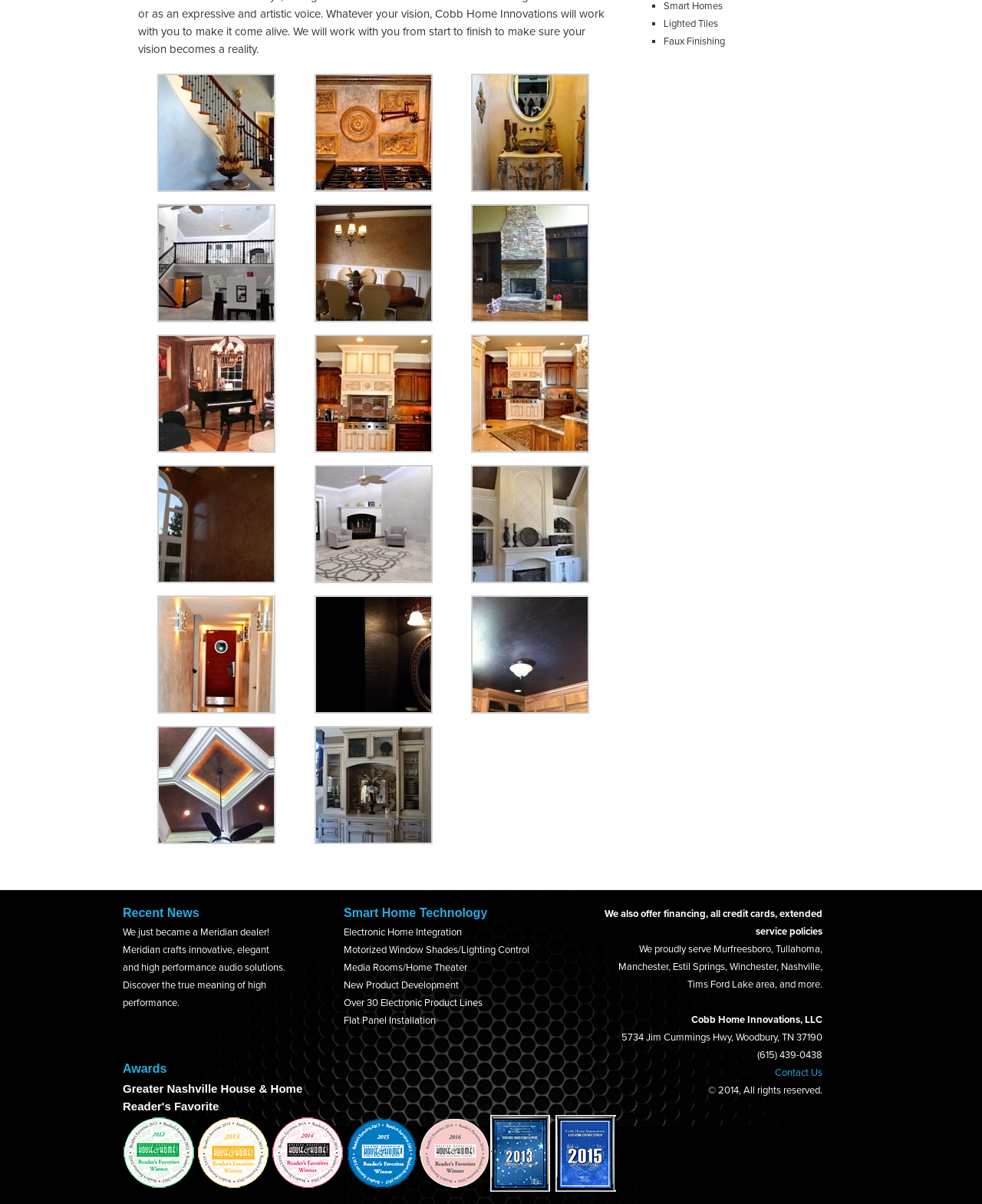Using the provided element description: "title="393155_534728089871589_11332932_n"", identify the bounding box coordinates. The coordinates should be four floats between 0 and 1 in the order [left, top, right, bottom].

[0.48, 0.259, 0.6, 0.27]